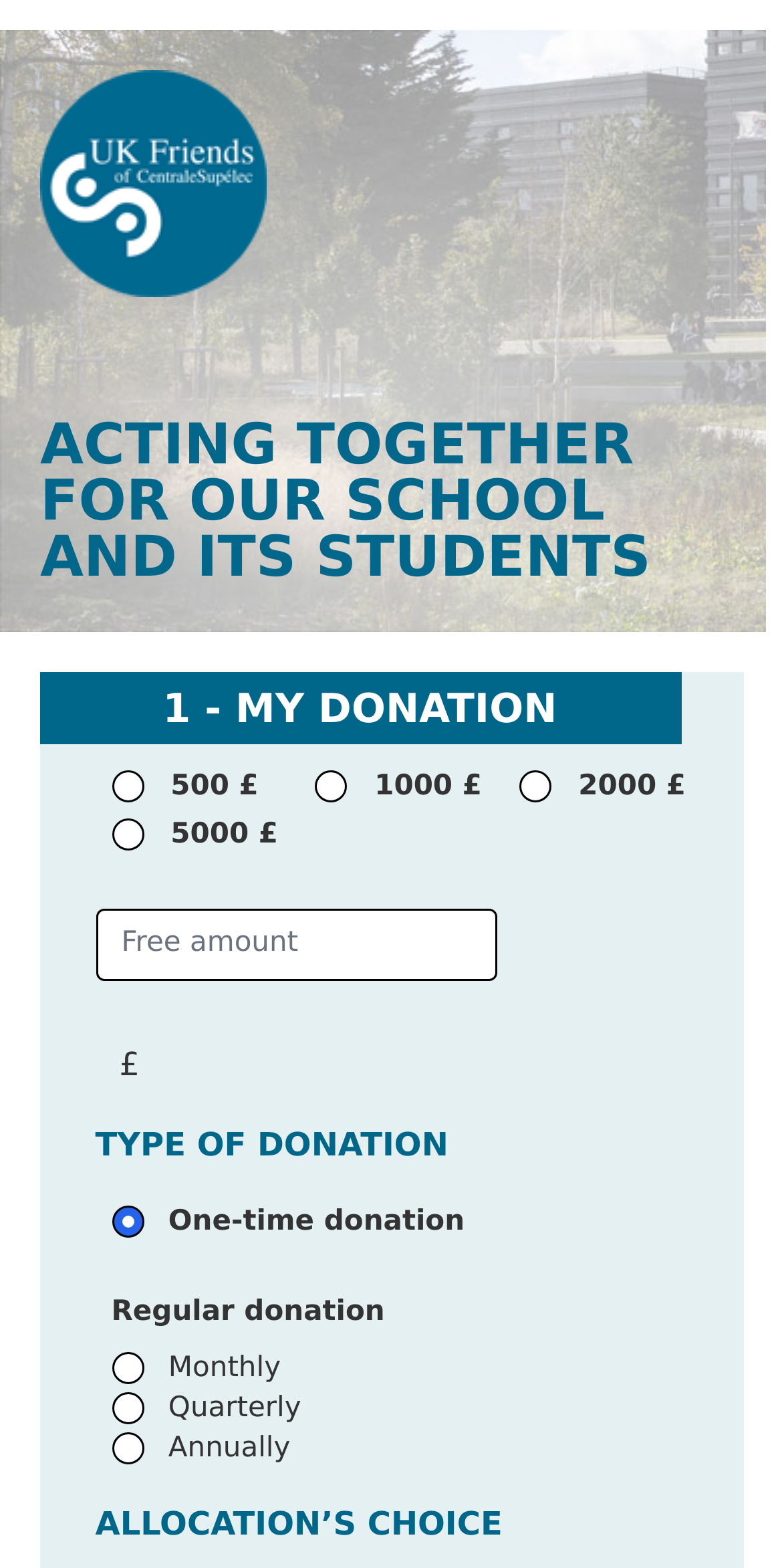Using a single word or phrase, answer the following question: 
How many donation amount options are provided?

4